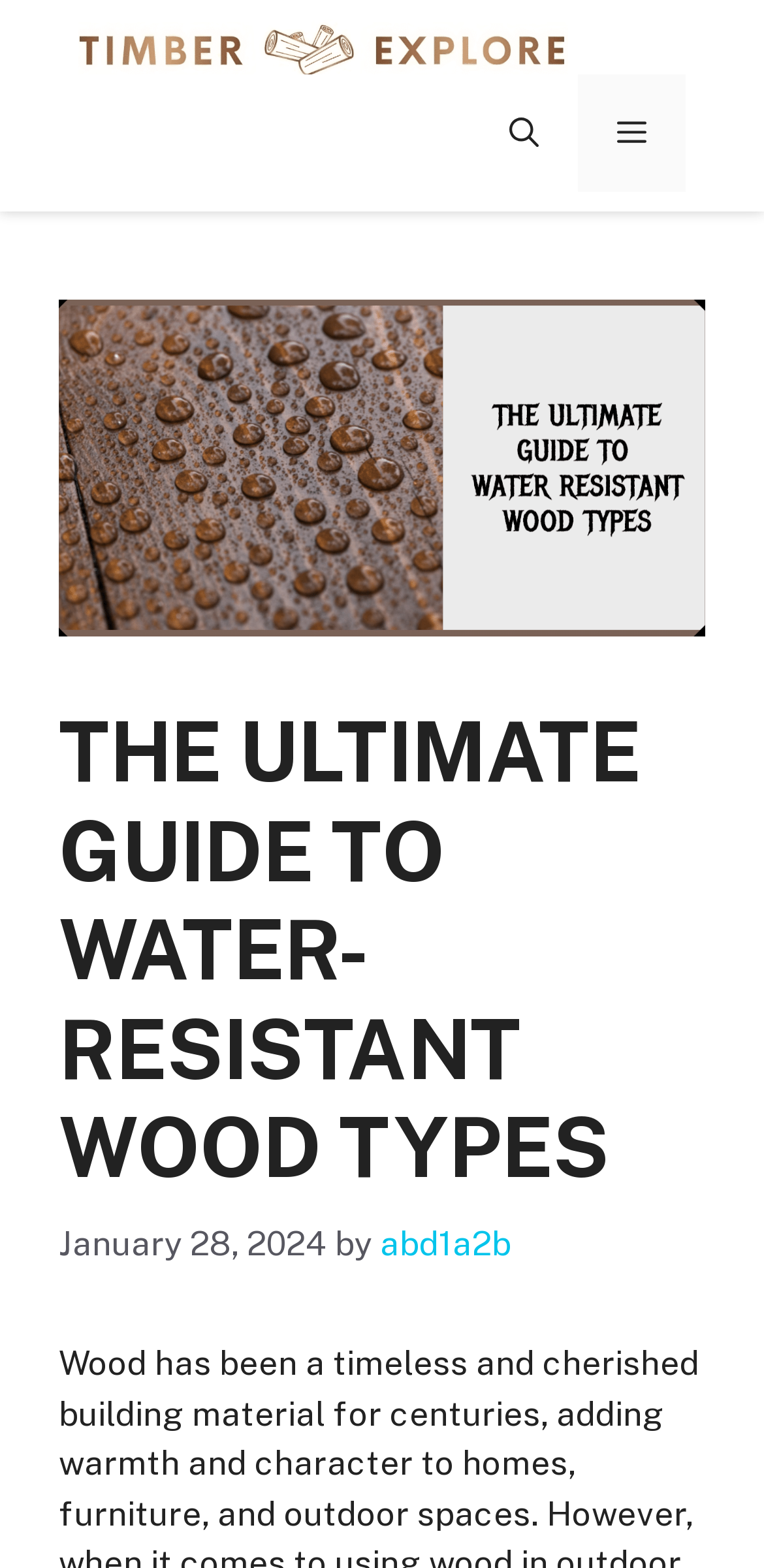What is the purpose of the button at the top right?
Provide a fully detailed and comprehensive answer to the question.

I determined the answer by examining the button element within the navigation section, which has the text 'Open search'.